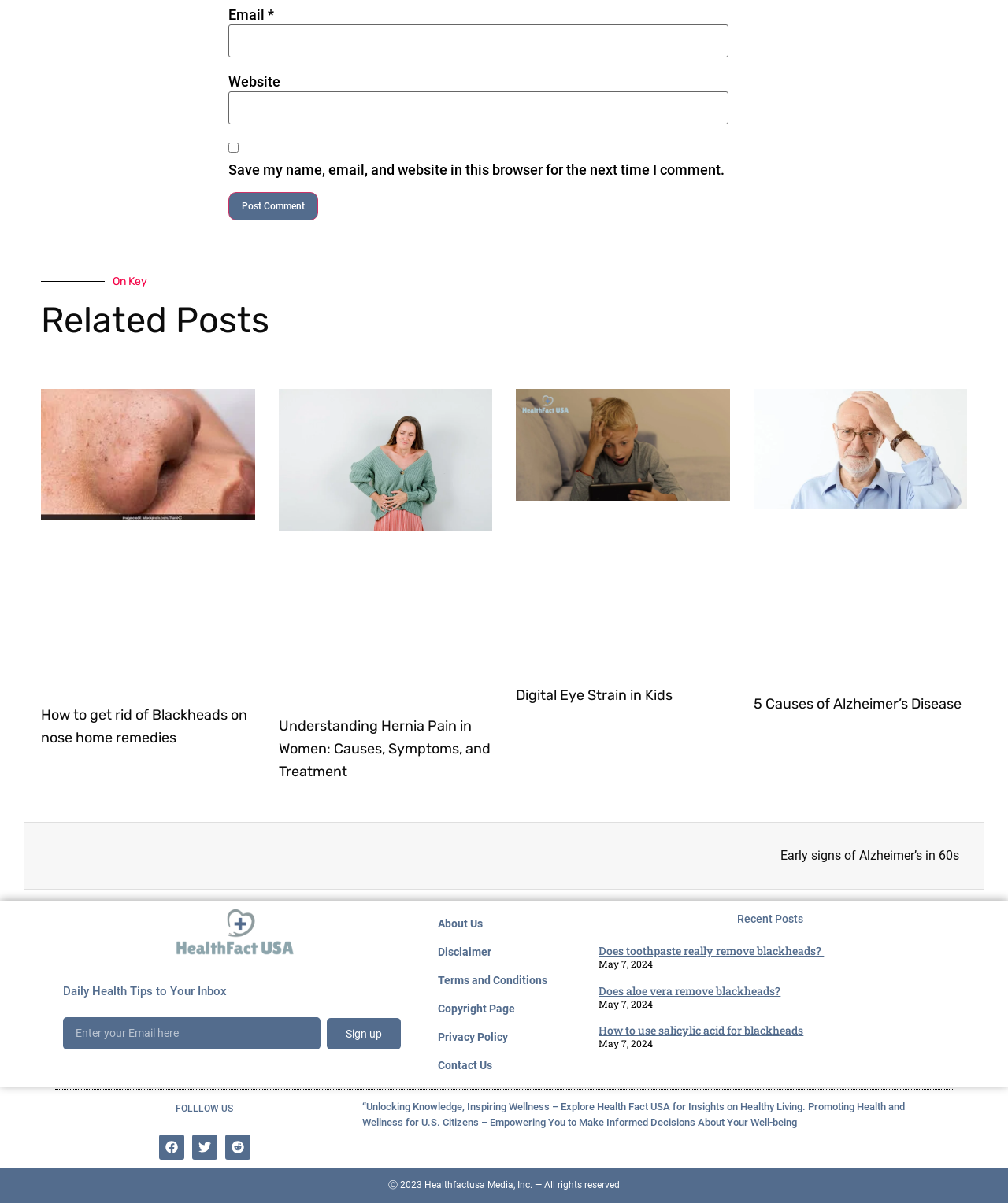Locate the bounding box coordinates of the element that should be clicked to fulfill the instruction: "Follow on Facebook".

[0.158, 0.943, 0.183, 0.964]